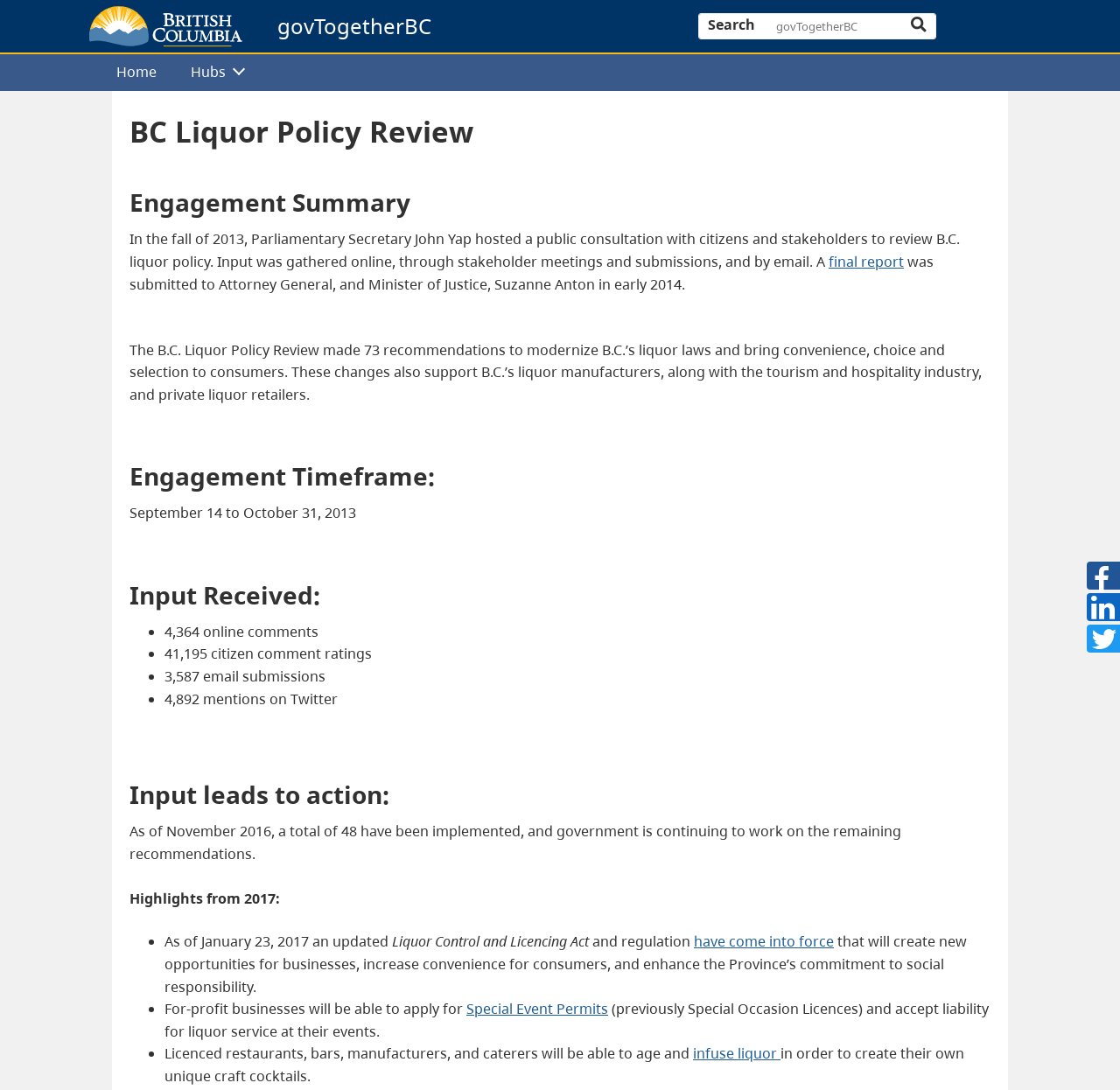Find the bounding box coordinates of the clickable region needed to perform the following instruction: "Go to Hubs". The coordinates should be provided as four float numbers between 0 and 1, i.e., [left, top, right, bottom].

[0.155, 0.049, 0.232, 0.084]